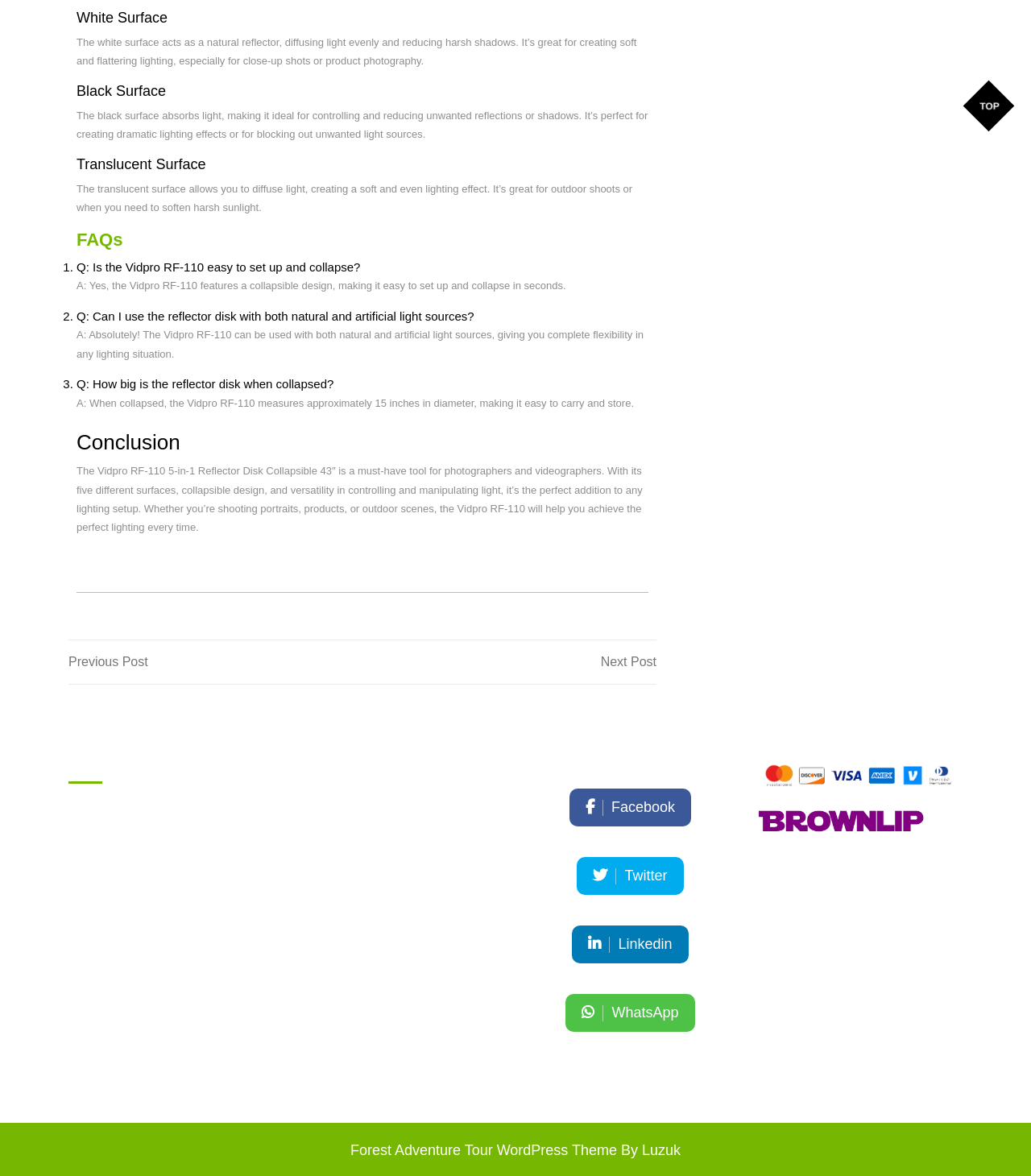Locate the bounding box coordinates of the clickable element to fulfill the following instruction: "Click on 'Privacy Policy'". Provide the coordinates as four float numbers between 0 and 1 in the format [left, top, right, bottom].

[0.178, 0.685, 0.266, 0.698]